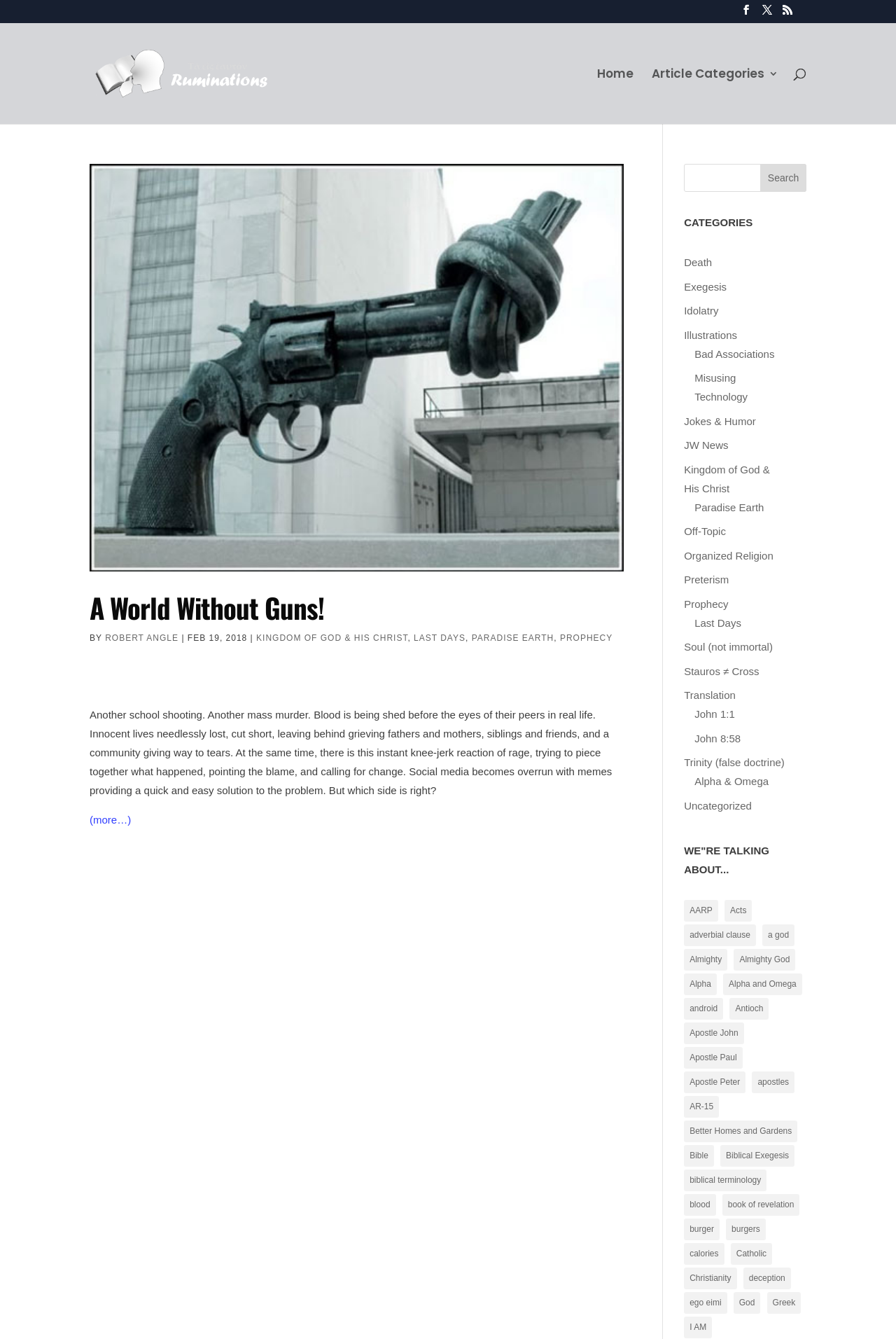Based on the provided description, "Jokes & Humor", find the bounding box of the corresponding UI element in the screenshot.

[0.763, 0.31, 0.844, 0.319]